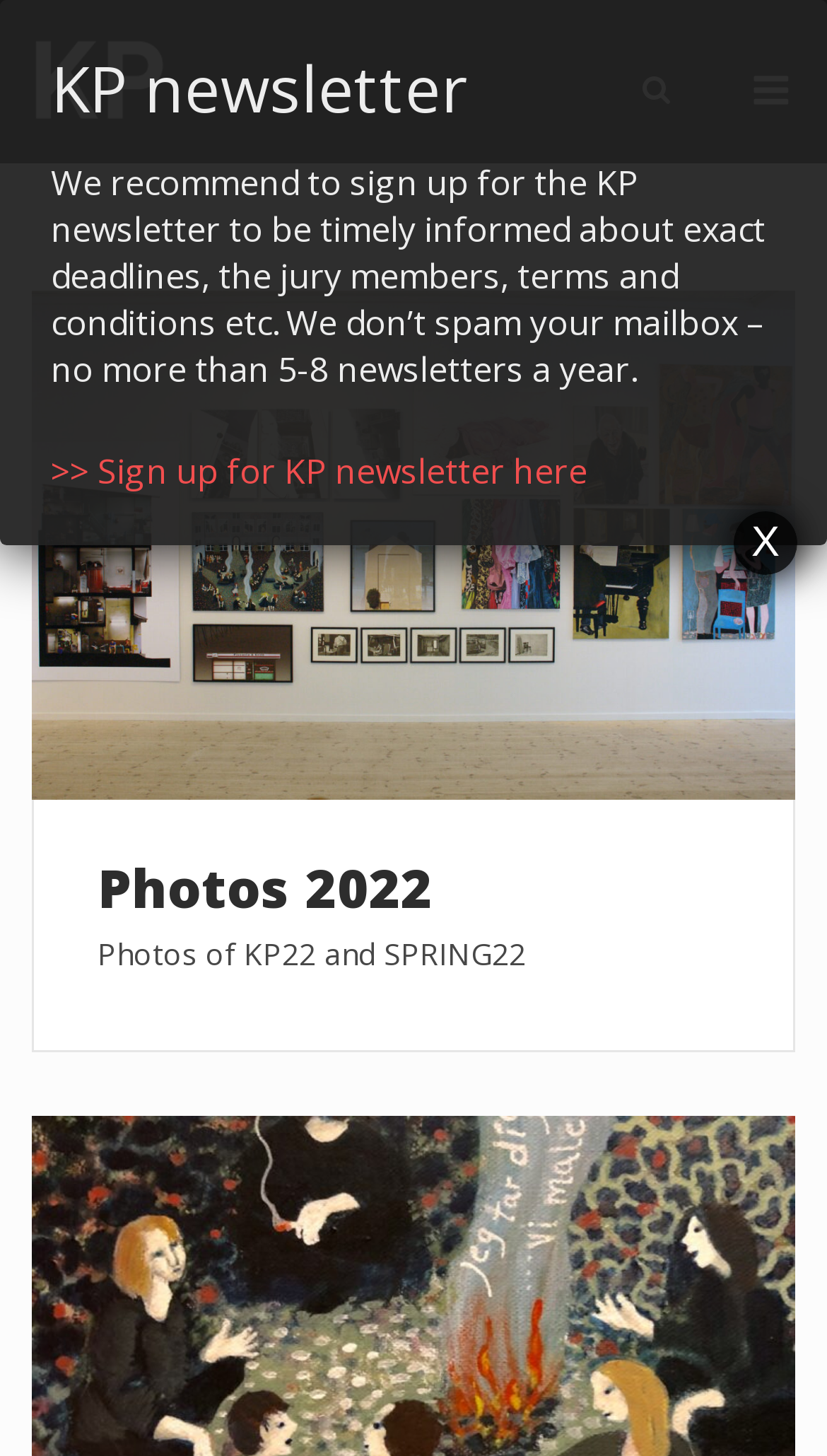Answer the following query concisely with a single word or phrase:
How many links are there in the menu?

At least 1